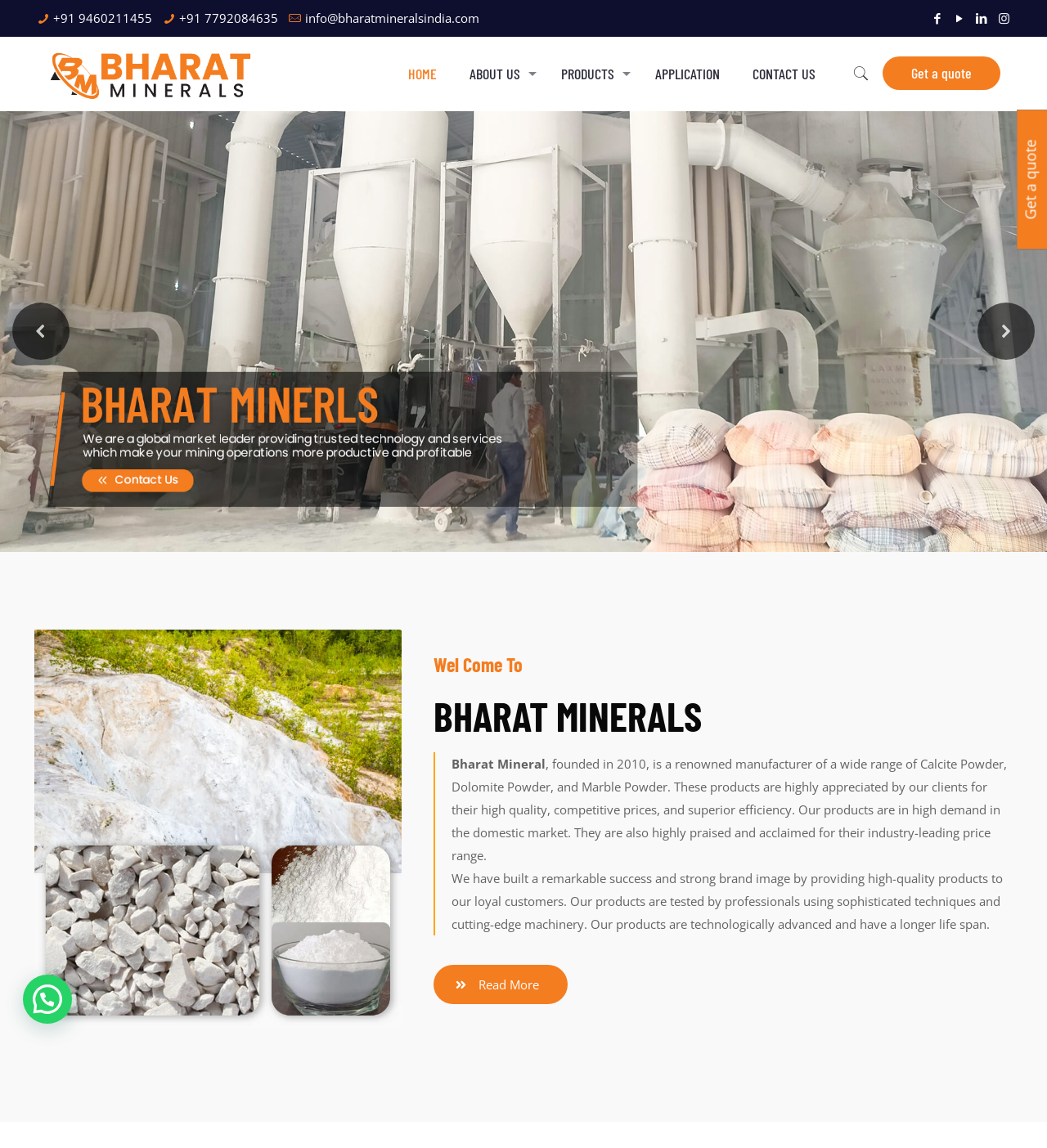Determine the bounding box coordinates of the clickable element to achieve the following action: 'Call the phone number'. Provide the coordinates as four float values between 0 and 1, formatted as [left, top, right, bottom].

[0.051, 0.009, 0.145, 0.023]